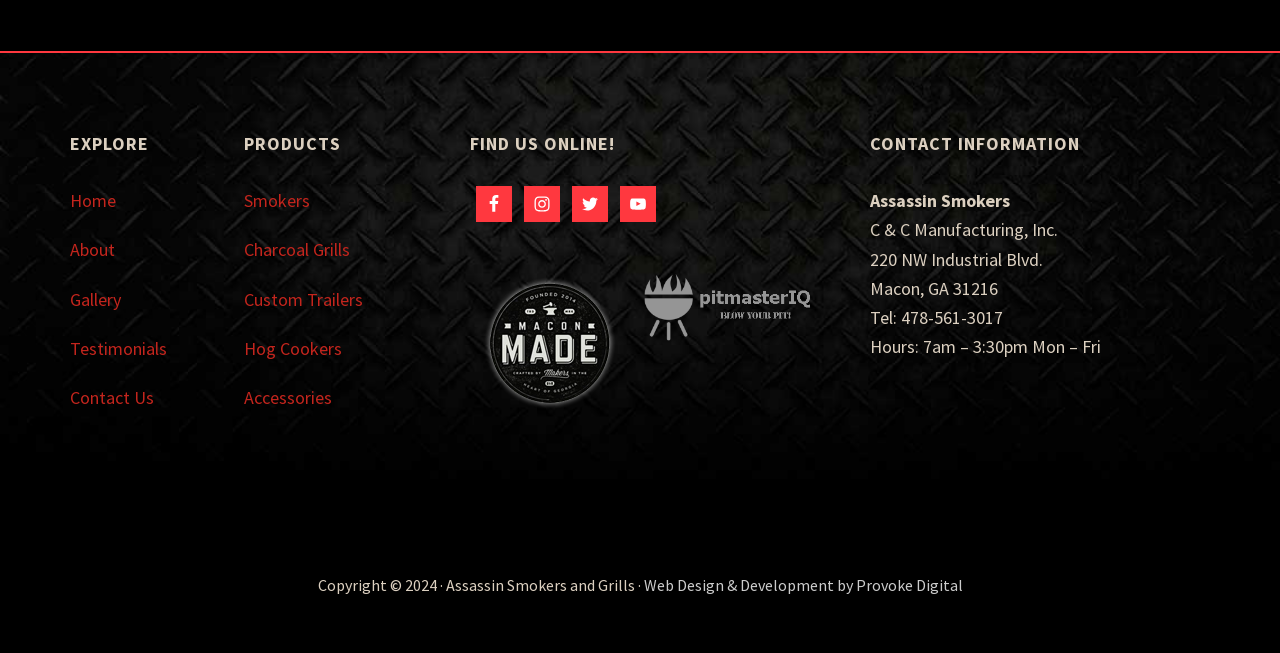What is the company name? Please answer the question using a single word or phrase based on the image.

Assassin Smokers